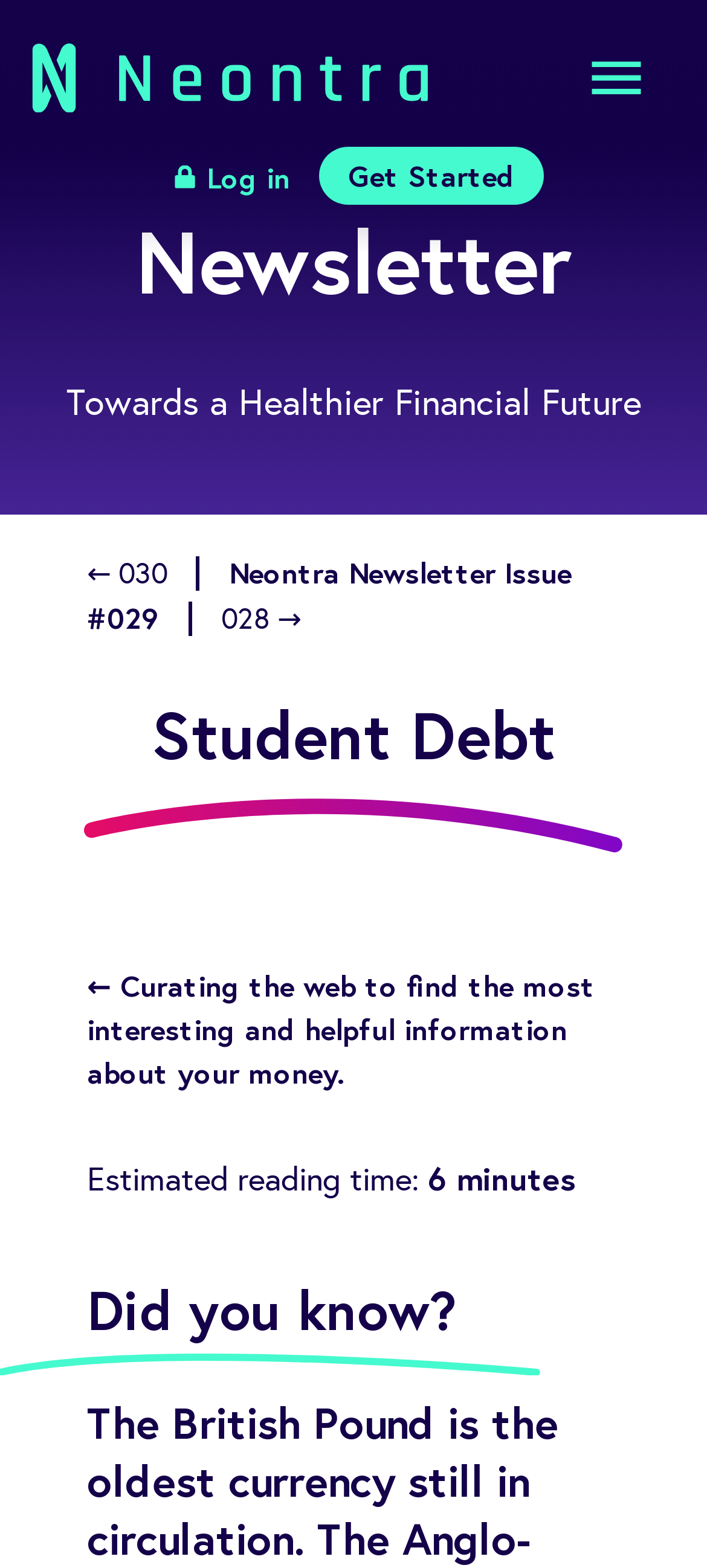Give a detailed account of the webpage, highlighting key information.

The webpage appears to be a financial resource website, specifically focused on student debt and personal finance. At the top left, there is a logo image and a link to the website's homepage. To the right of the logo, there are links to "Log in" and "Get Started". 

Below the top navigation, there is a heading that reads "Towards a Healthier Financial Future". Underneath this heading, there is a newsletter section with links to previous issues, including "← 030" and "028 →". The current issue is labeled as "Neontra Newsletter Issue #029".

The main content of the webpage is focused on student debt, with a heading that spans almost the entire width of the page. Below this heading, there is an image that takes up most of the width of the page. 

On the left side of the page, there is a section with a link that reads "Curating the web to find the most interesting and helpful information about your money." Below this link, there is a section with a static text that reads "Estimated reading time: 6 minutes". 

Further down the page, there is a link that reads "Did you know?" which is also a heading. The layout of the webpage is organized, with clear headings and concise text, making it easy to navigate and find relevant information.